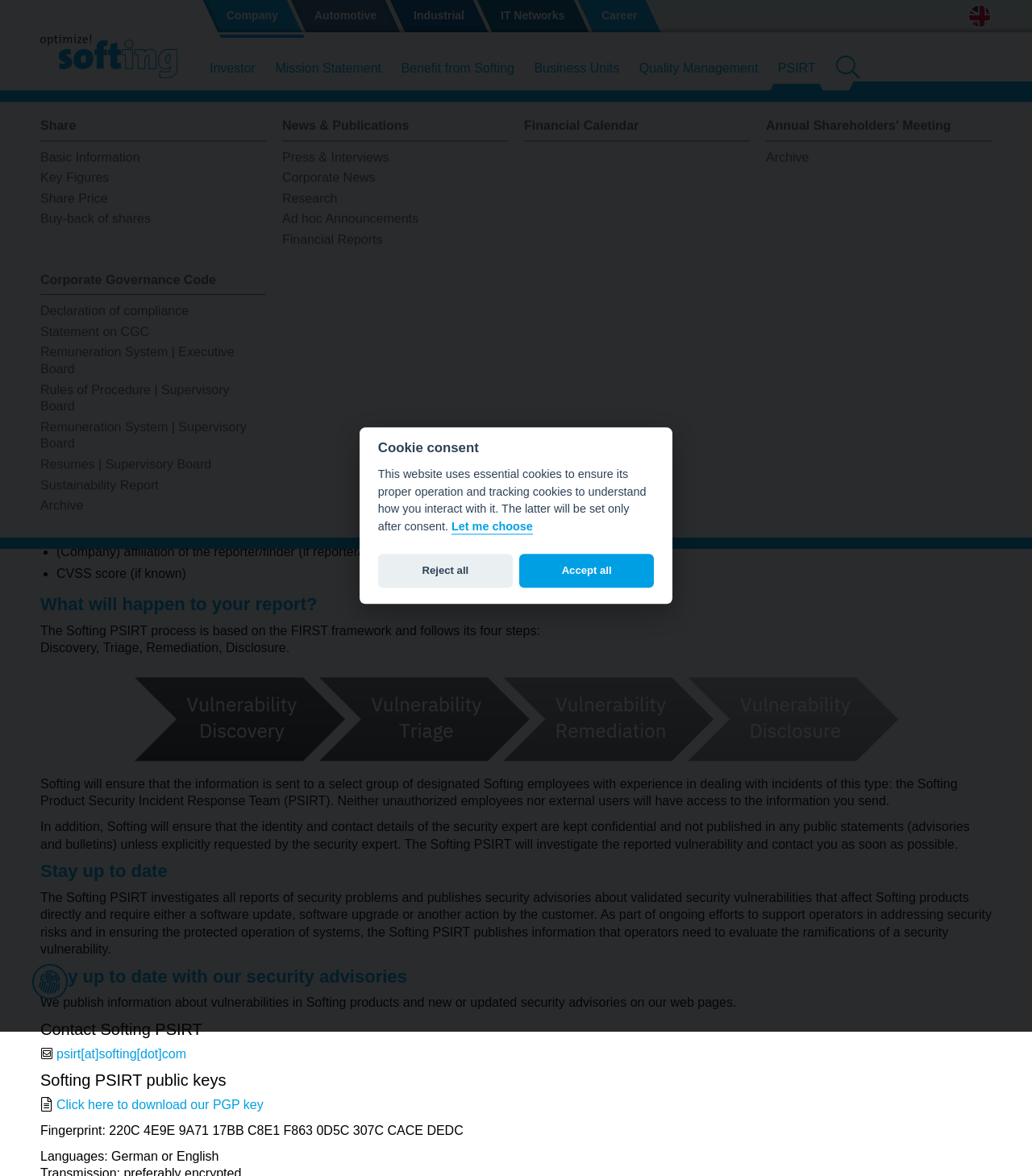Please identify the bounding box coordinates of the area I need to click to accomplish the following instruction: "Download the PGP key".

[0.055, 0.934, 0.255, 0.945]